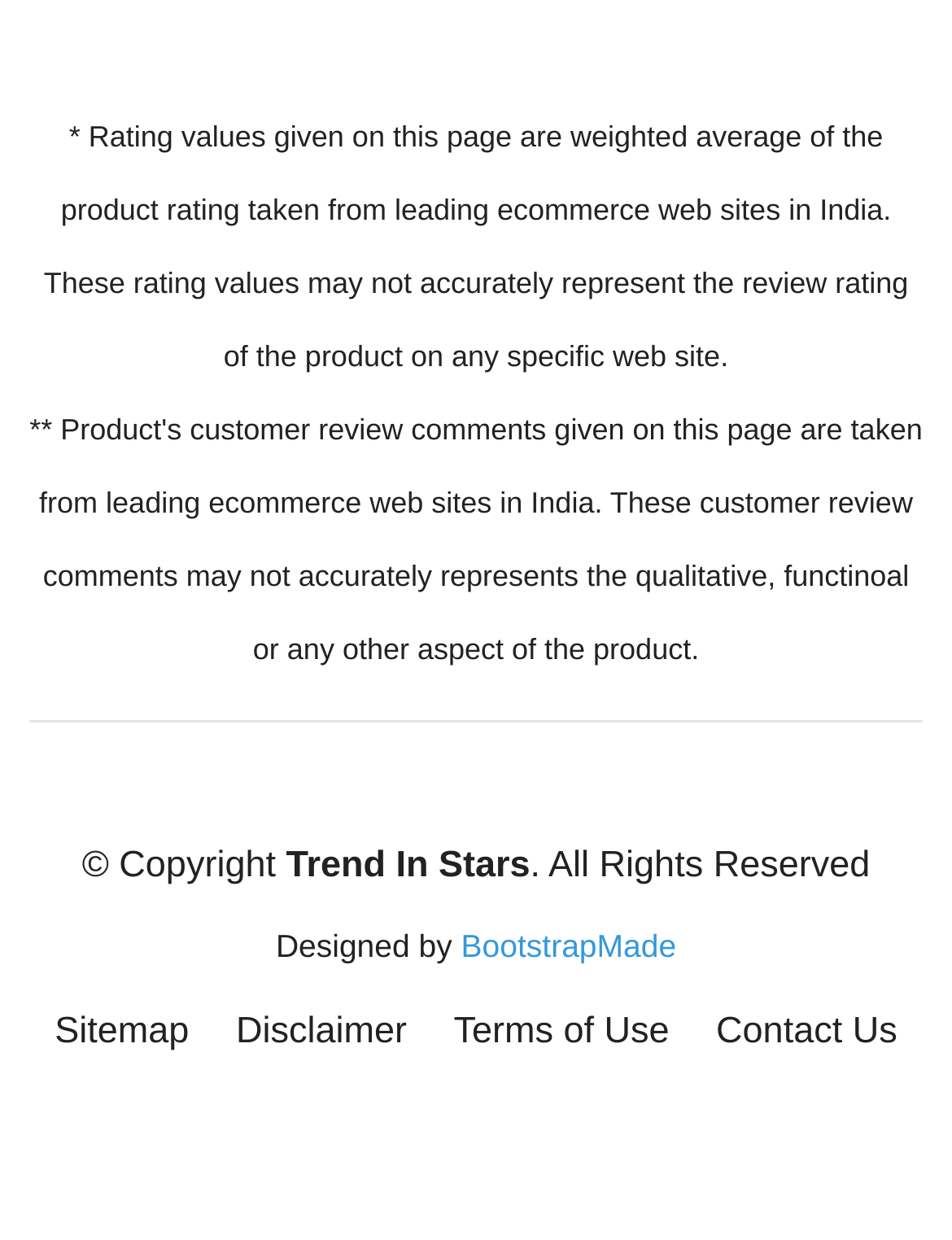What is the purpose of the rating values on this page?
Refer to the screenshot and answer in one word or phrase.

Weighted average